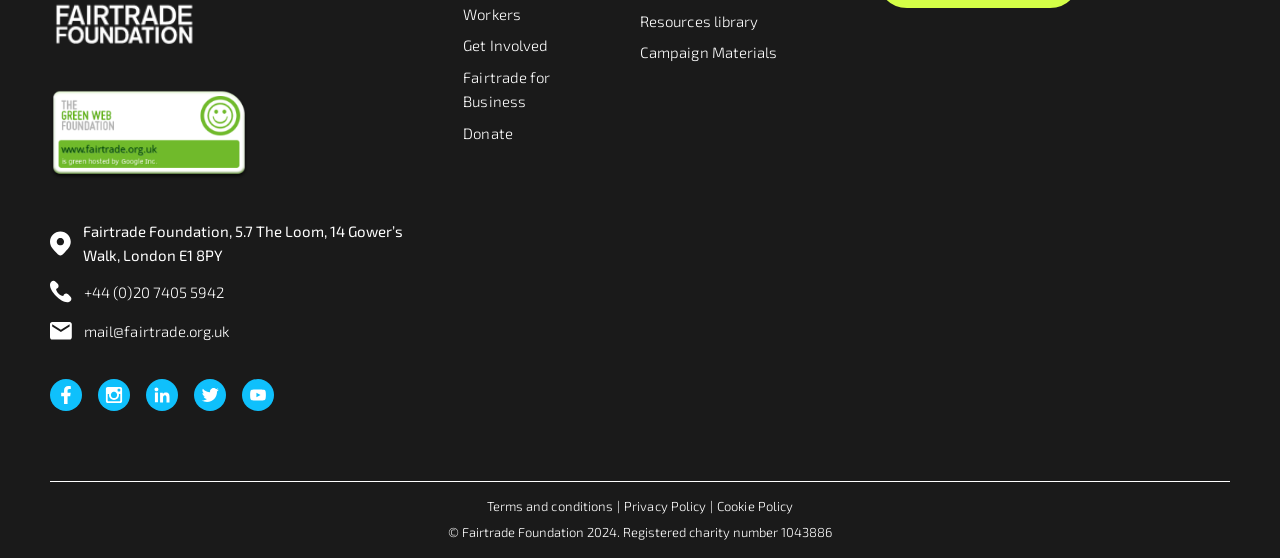What is the phone number of the Fairtrade Foundation?
From the image, provide a succinct answer in one word or a short phrase.

+44 (0)20 7405 5942